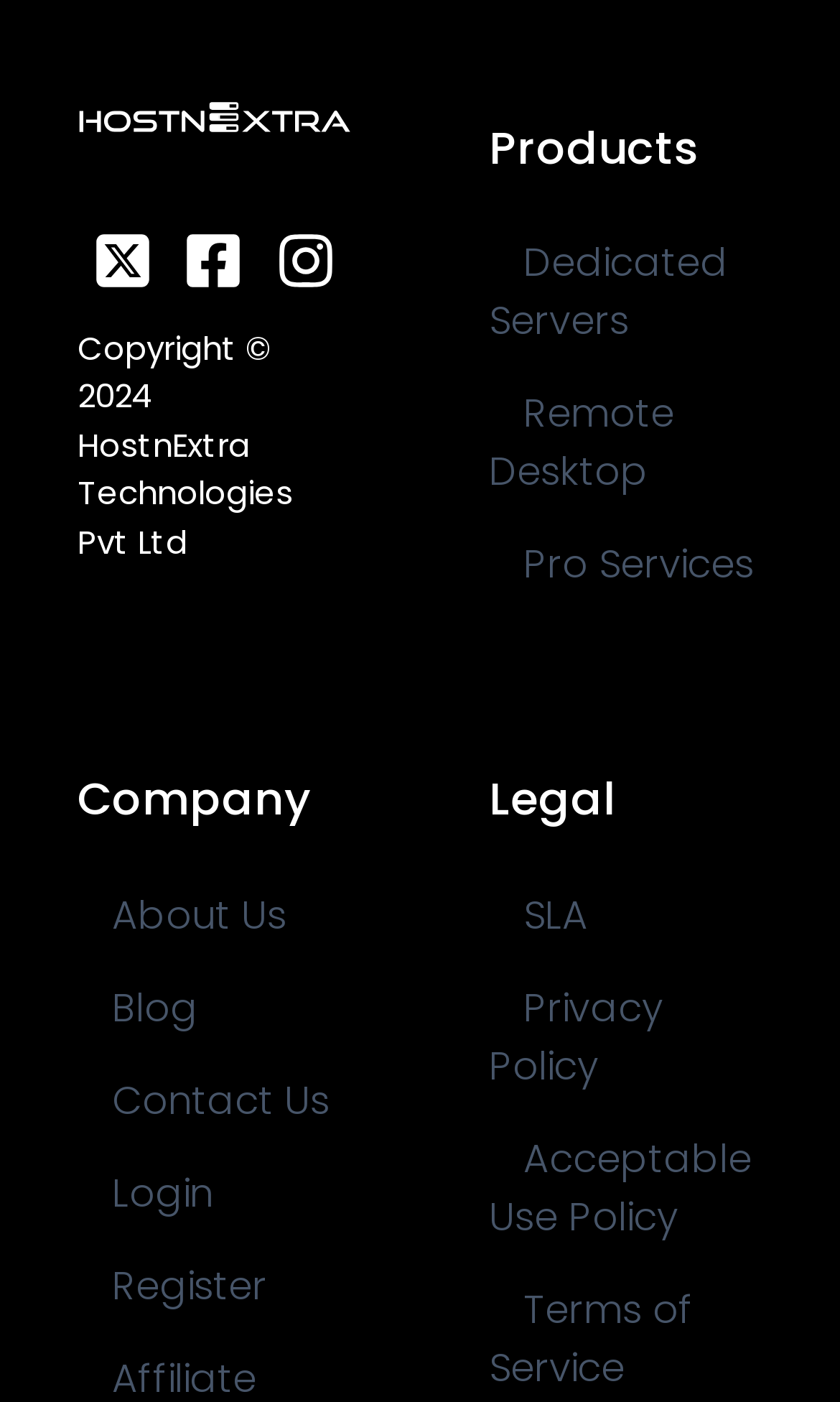Identify the bounding box for the UI element described as: "Register". The coordinates should be four float numbers between 0 and 1, i.e., [left, top, right, bottom].

[0.133, 0.897, 0.318, 0.936]